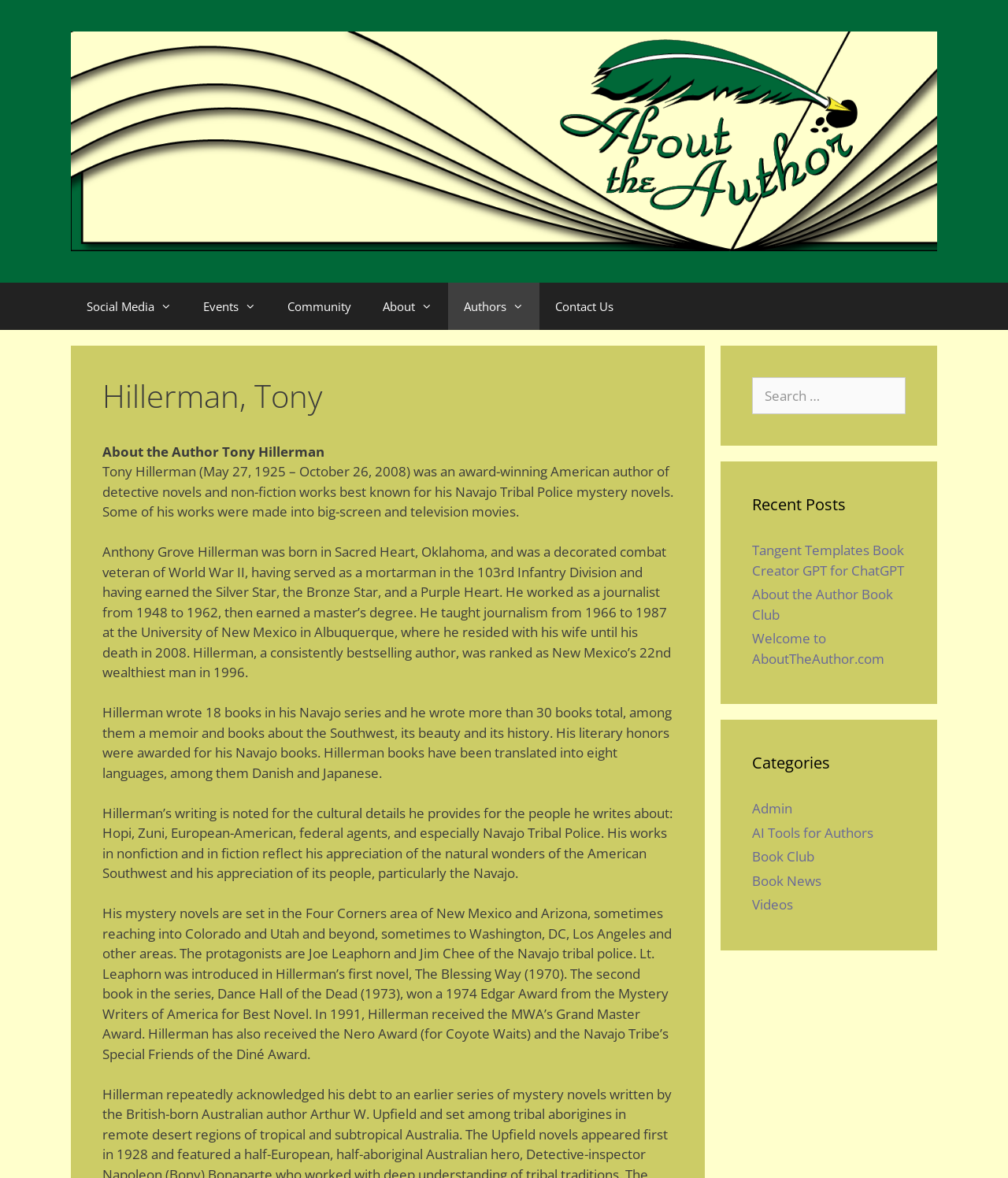Can you determine the bounding box coordinates of the area that needs to be clicked to fulfill the following instruction: "Read the privacy policy"?

None